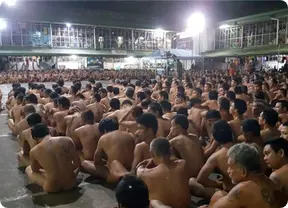Please provide a comprehensive answer to the question based on the screenshot: What is the condition of the prisoners' clothing?

The caption explicitly states that the prisoners are 'stripped naked', which implies that they are not wearing any clothing. This is a key aspect of the image, as it highlights the controversial nature of the mass strip search.